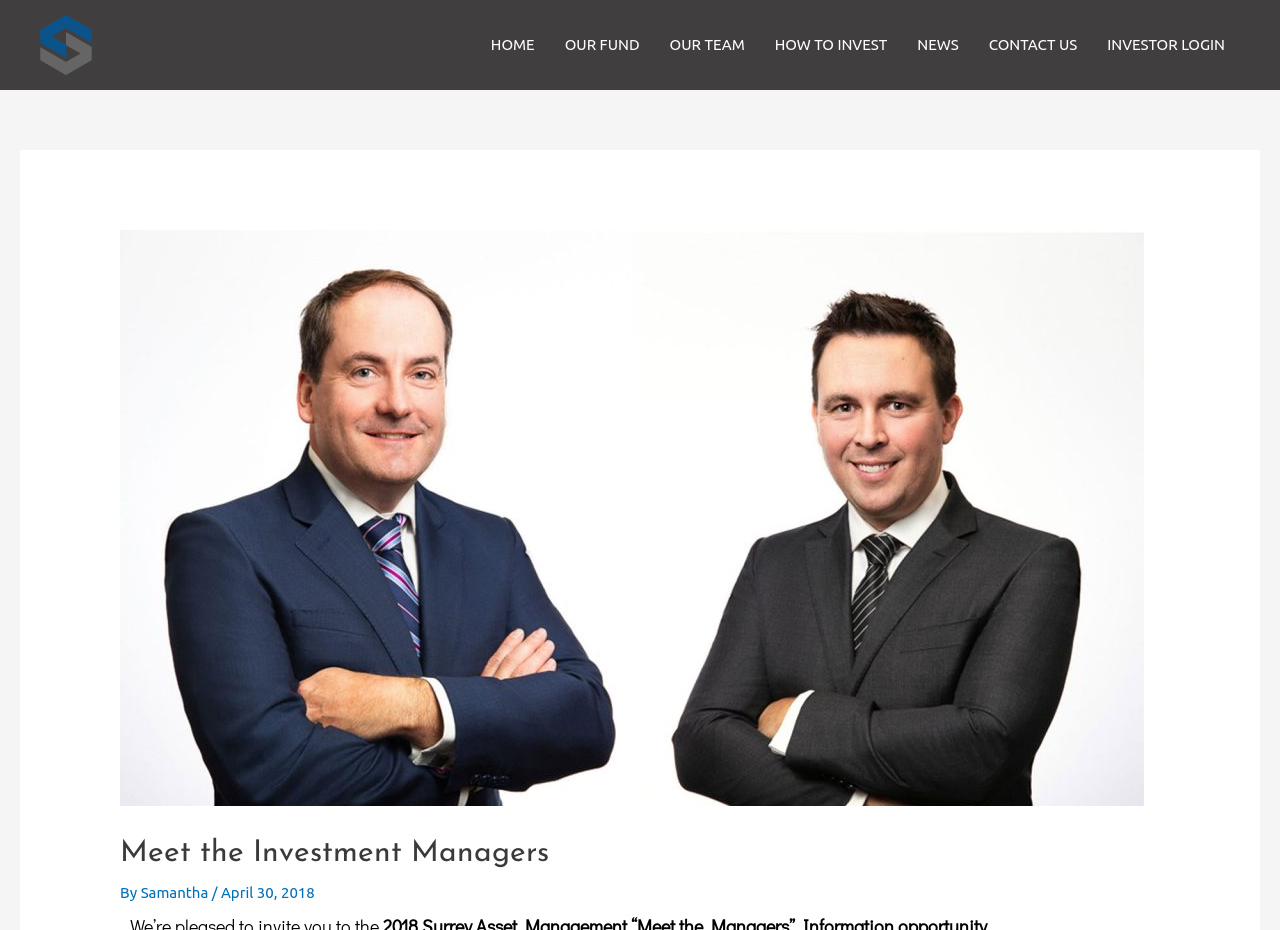Identify the webpage's primary heading and generate its text.

Meet the Investment Managers